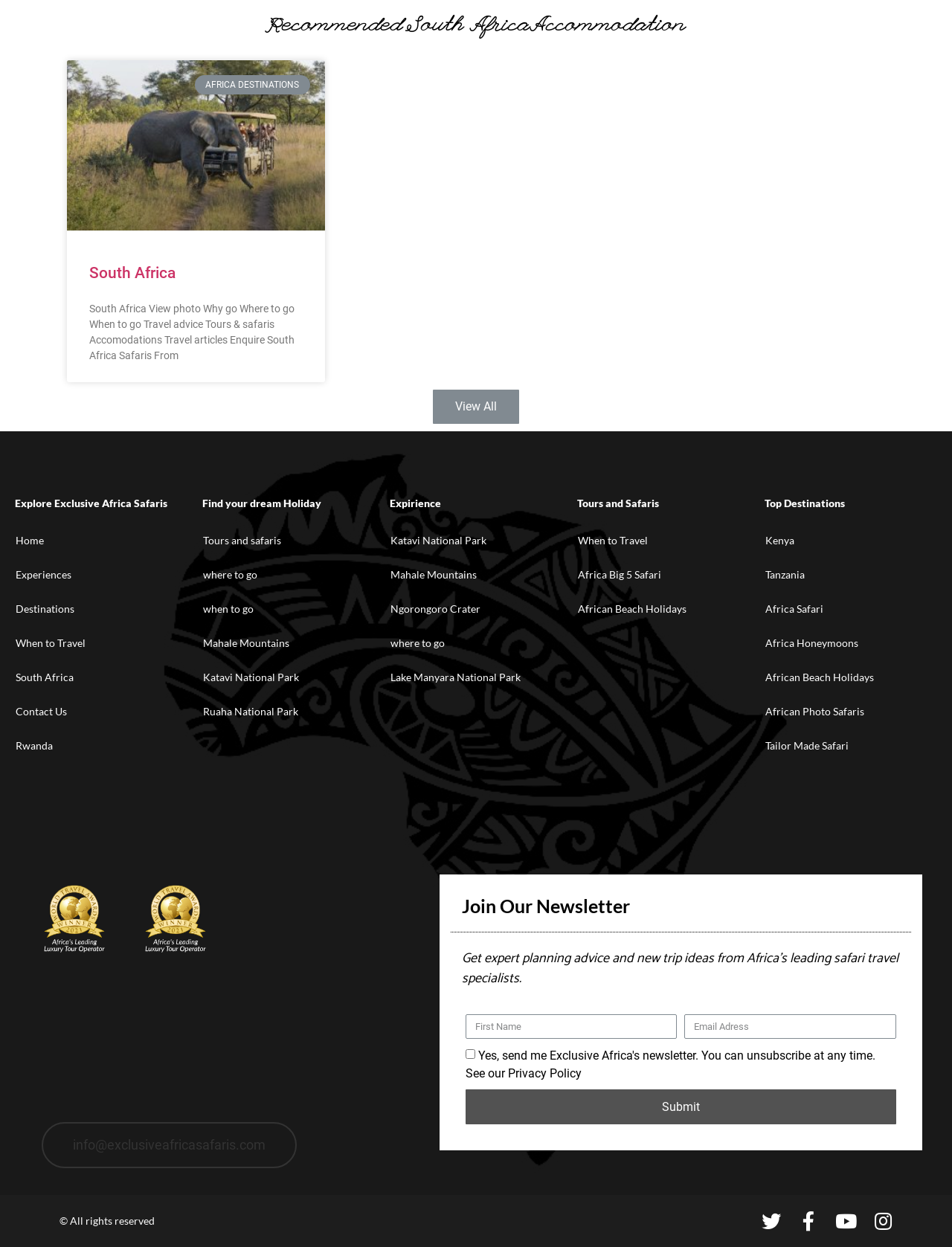Determine the bounding box coordinates for the area that needs to be clicked to fulfill this task: "View Tony Tootell's LinkedIn profile". The coordinates must be given as four float numbers between 0 and 1, i.e., [left, top, right, bottom].

None